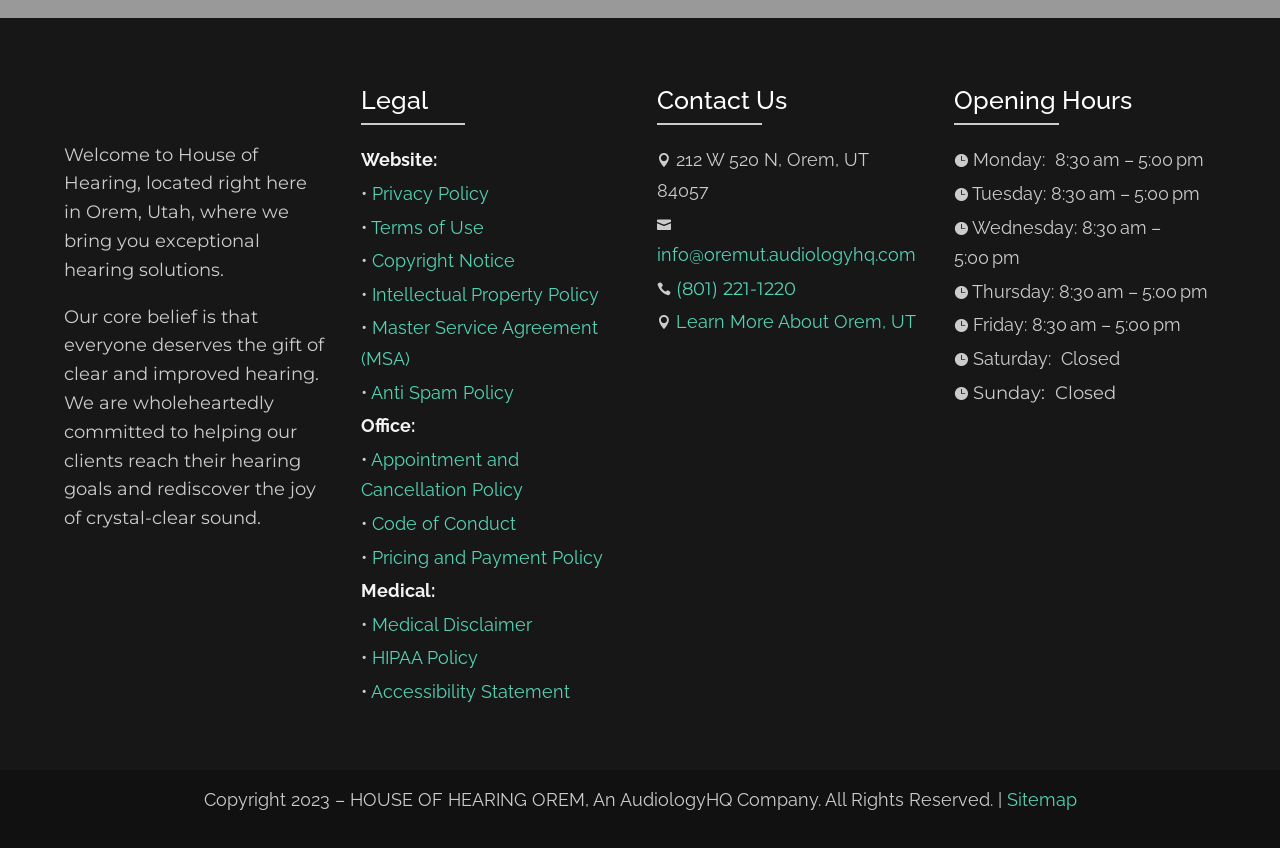What type of disclaimer is mentioned?
Can you give a detailed and elaborate answer to the question?

The webpage has a link 'Medical Disclaimer' which suggests that the website provides medical services or information and wants to inform users about certain medical disclaimers.